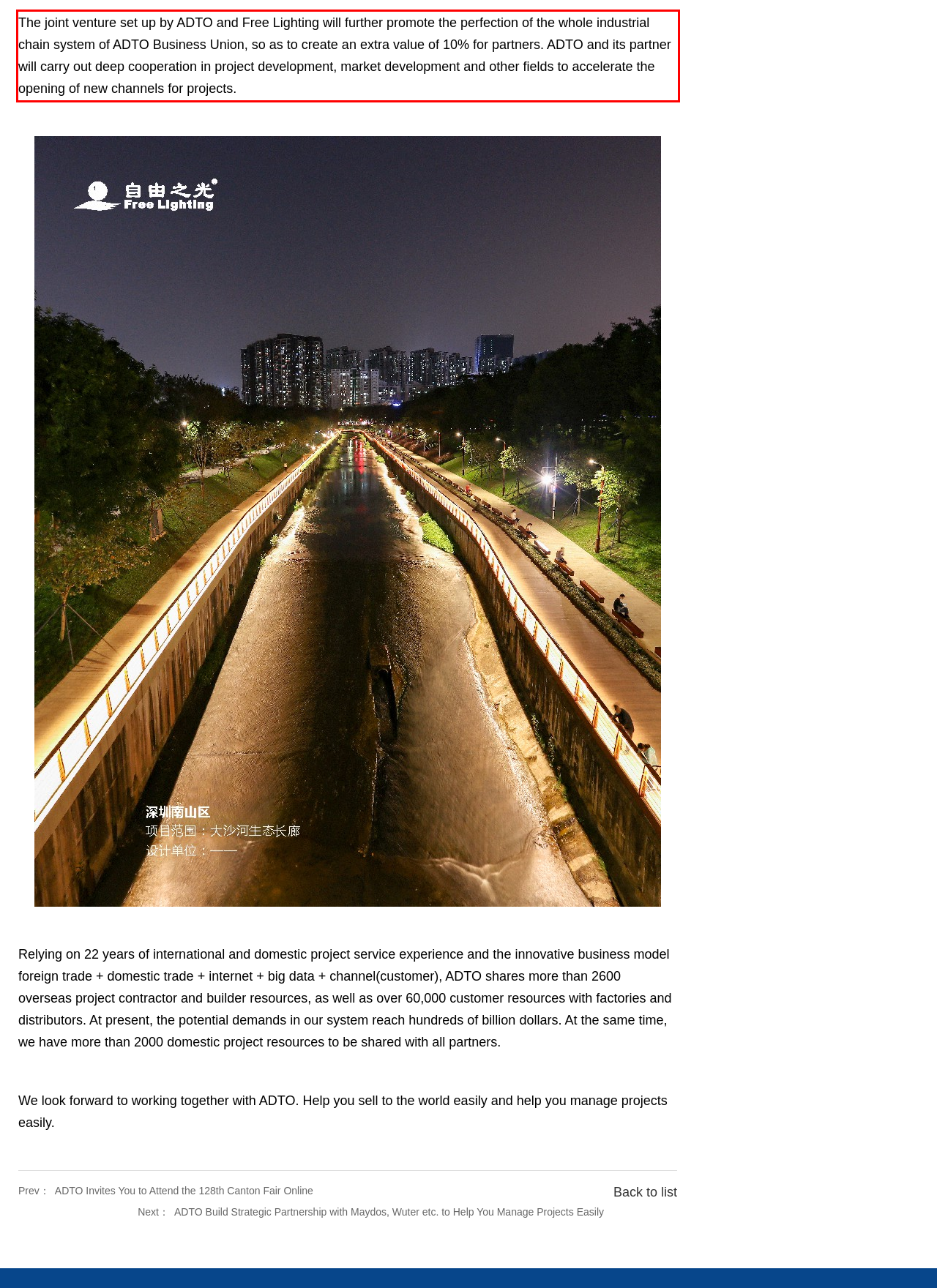Examine the webpage screenshot, find the red bounding box, and extract the text content within this marked area.

The joint venture set up by ADTO and Free Lighting will further promote the perfection of the whole industrial chain system of ADTO Business Union, so as to create an extra value of 10% for partners. ADTO and its partner will carry out deep cooperation in project development, market development and other fields to accelerate the opening of new channels for projects.